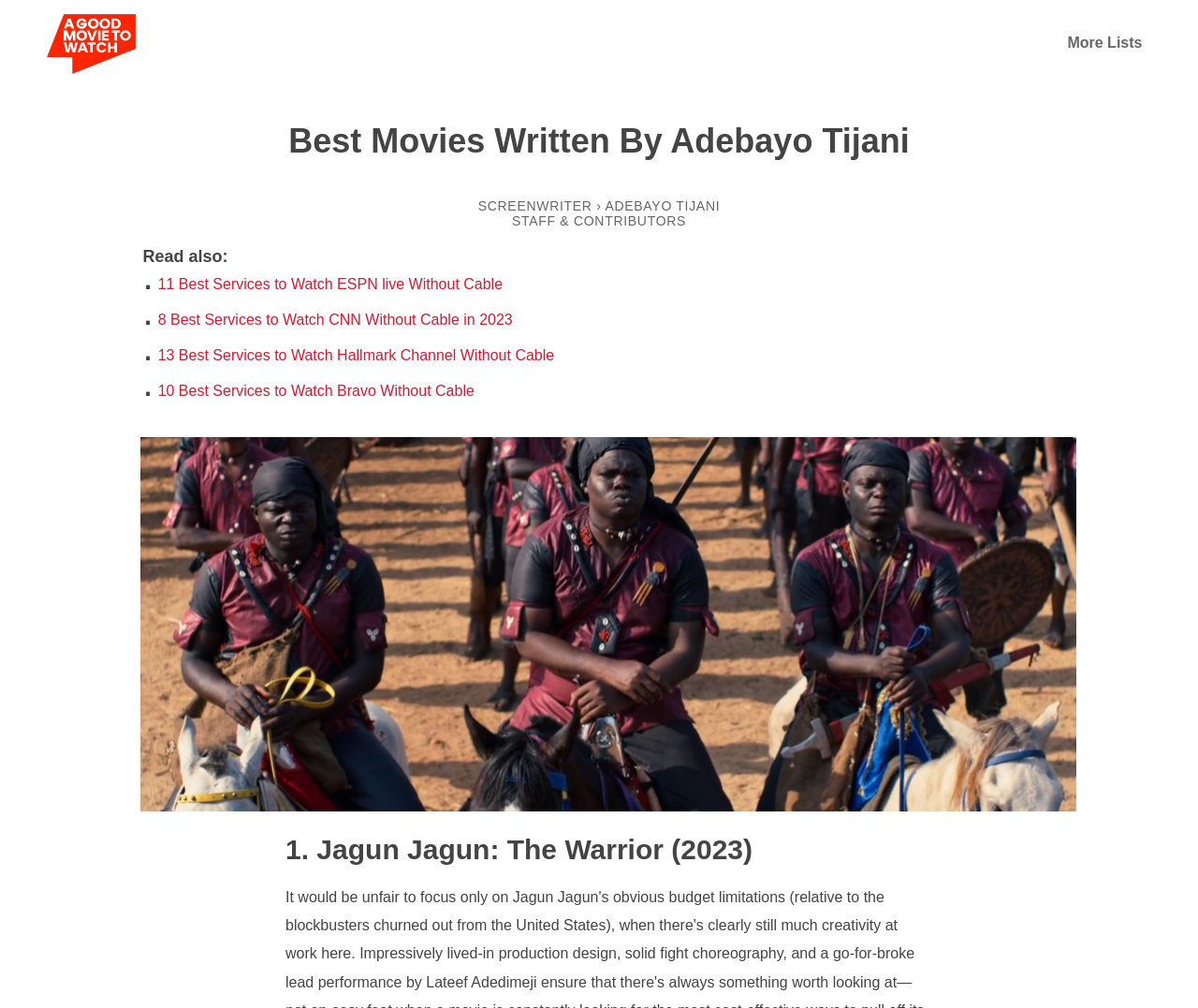Find the bounding box coordinates of the element to click in order to complete the given instruction: "visit 11 Best Services to Watch ESPN live Without Cable."

[0.132, 0.273, 0.42, 0.289]